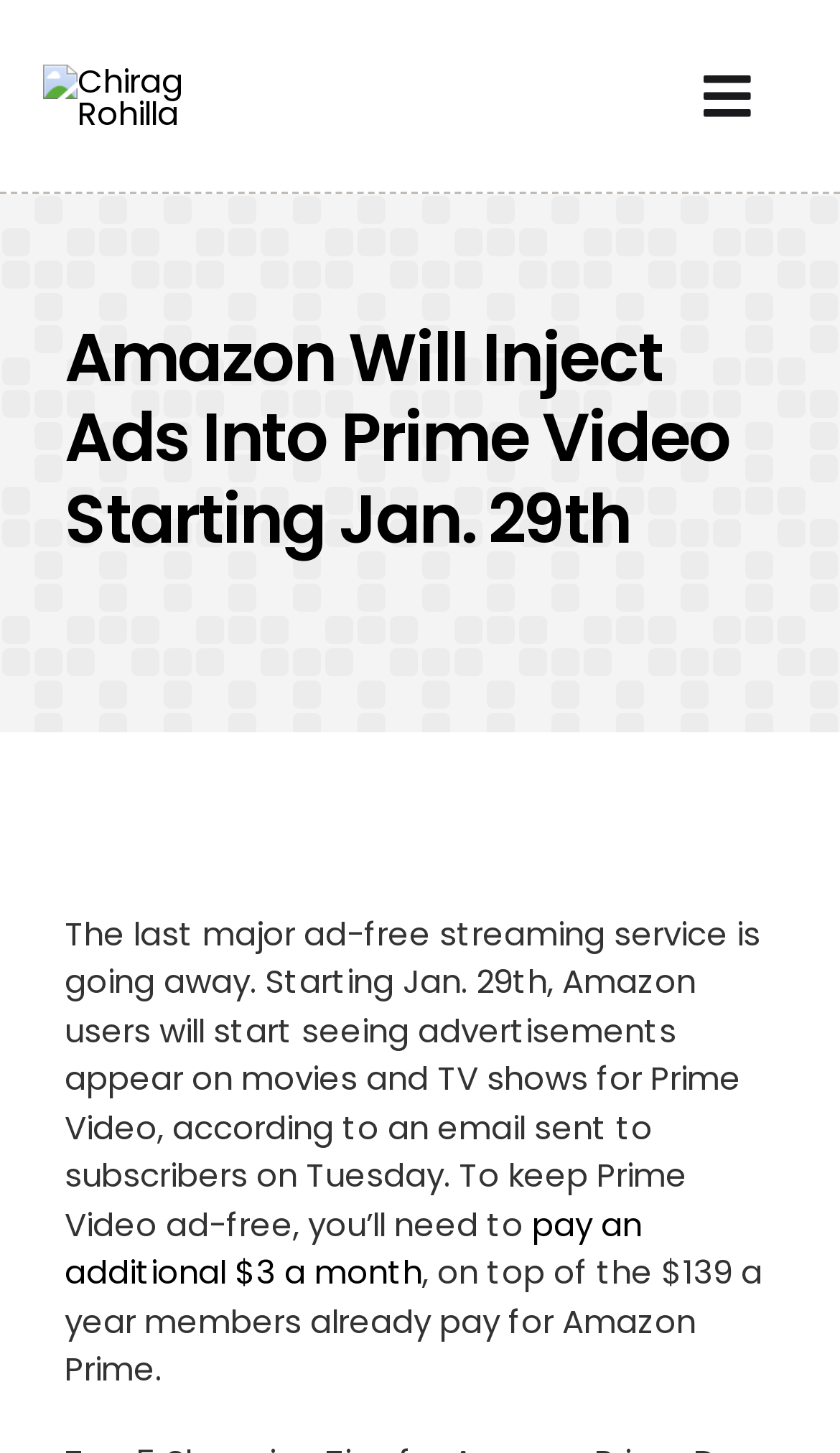Please determine the bounding box coordinates for the element that should be clicked to follow these instructions: "Toggle the navigation menu".

[0.782, 0.03, 0.949, 0.102]